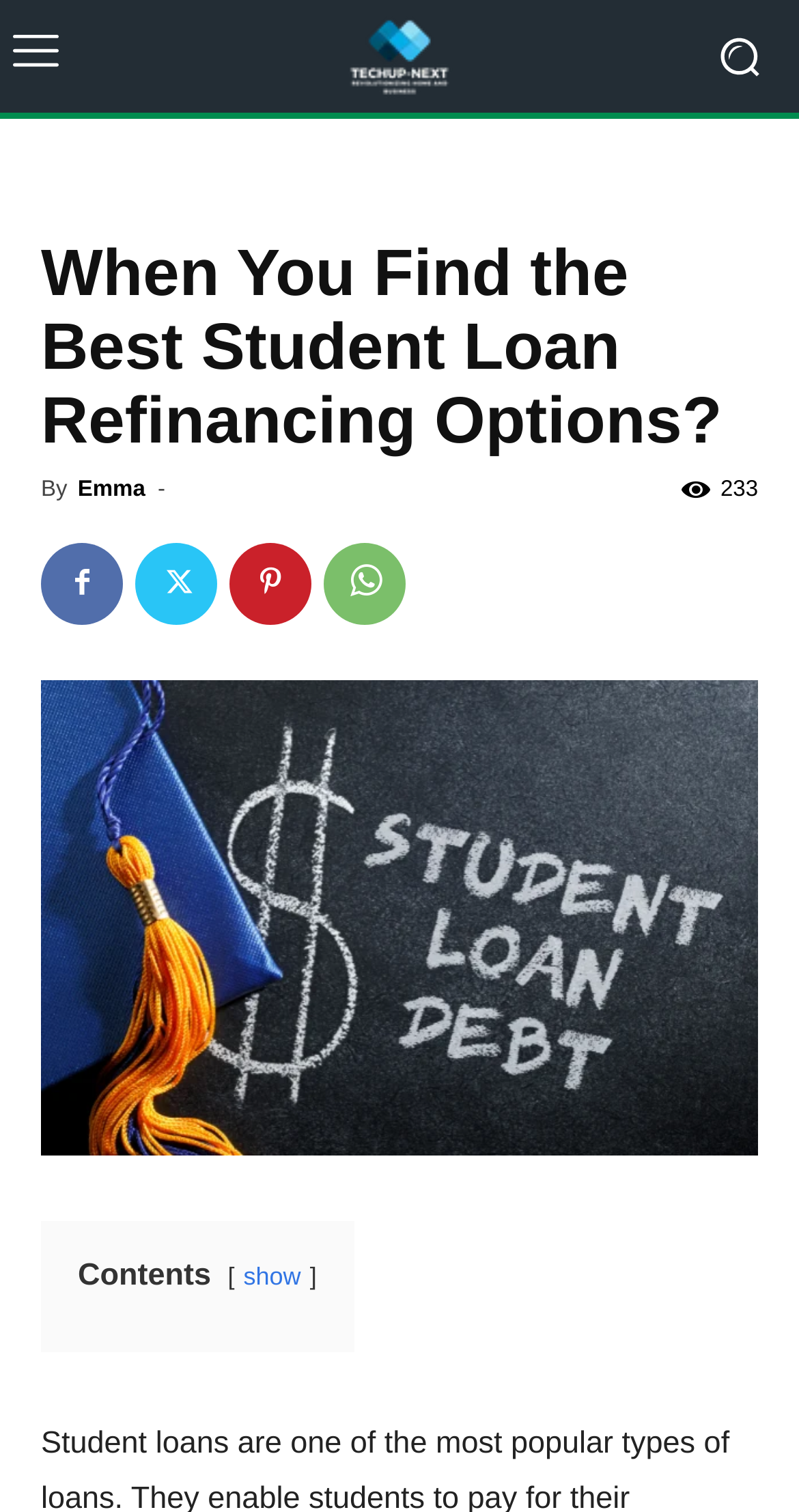Is there a table of contents?
Craft a detailed and extensive response to the question.

The webpage has a section labeled 'Contents', which suggests that it is a table of contents. This section is located near the bottom of the webpage, and it has a link labeled 'show', which implies that the contents can be expanded or collapsed.